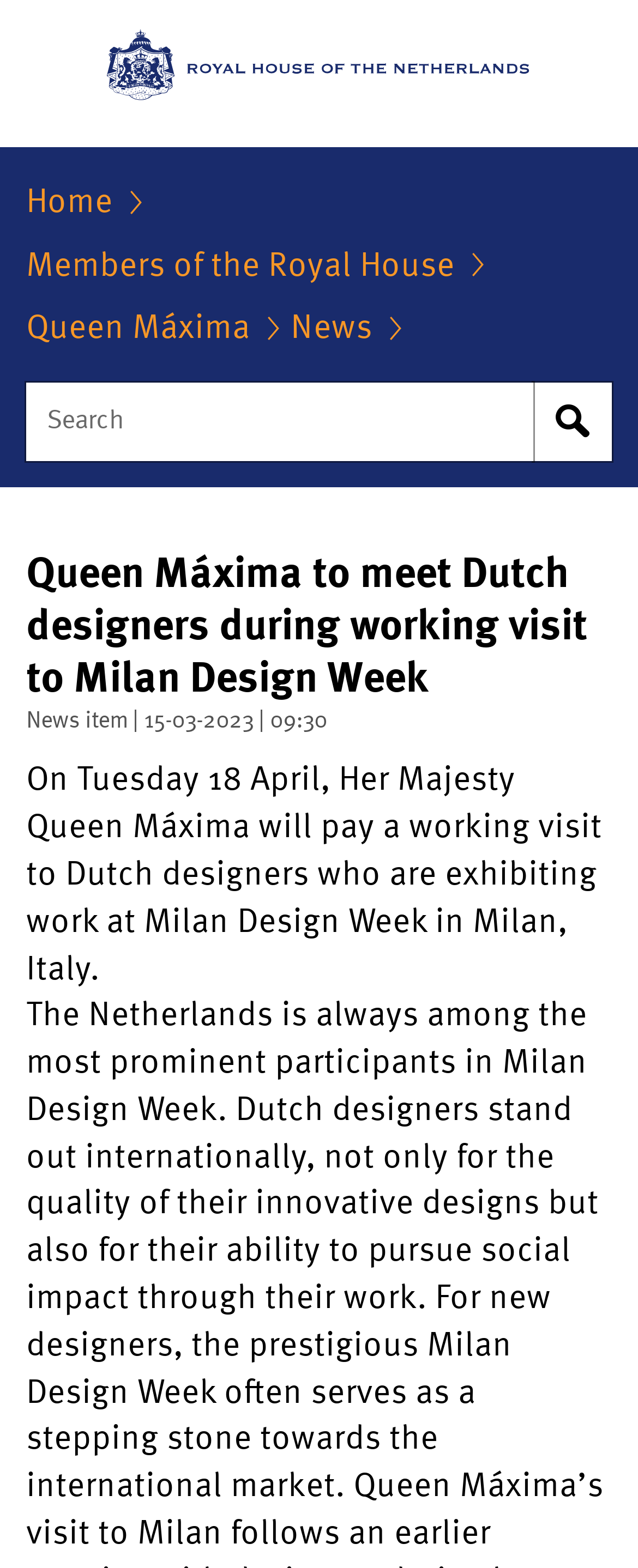Using the element description: "News", determine the bounding box coordinates for the specified UI element. The coordinates should be four float numbers between 0 and 1, [left, top, right, bottom].

[0.456, 0.194, 0.615, 0.234]